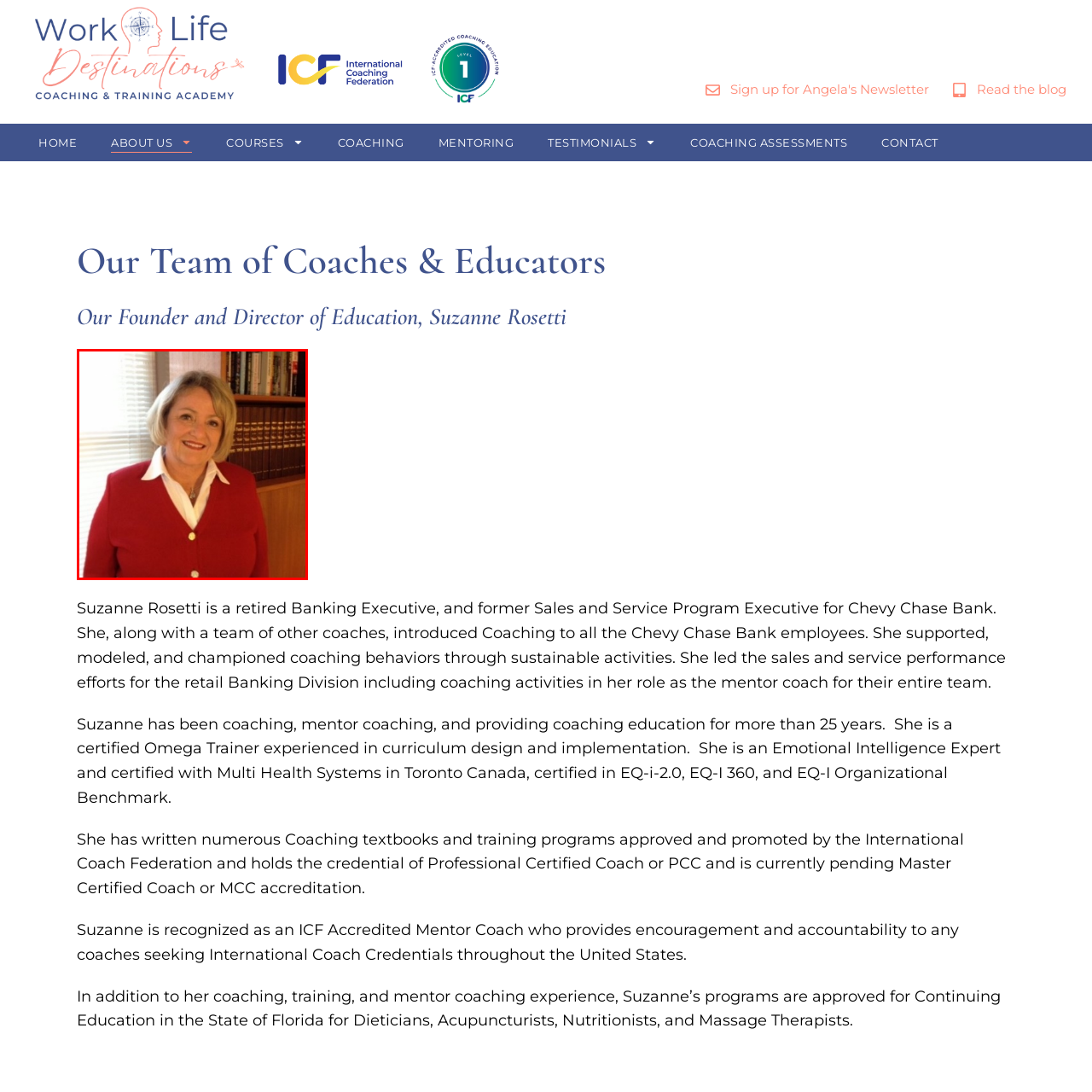How many years has Suzanne Rosetti influenced the field of coaching?  
Please examine the image enclosed within the red bounding box and provide a thorough answer based on what you observe in the image.

The caption states that Suzanne Rosetti has had 'influence in the field for over 25 years', indicating the duration of her impact on the field of coaching.